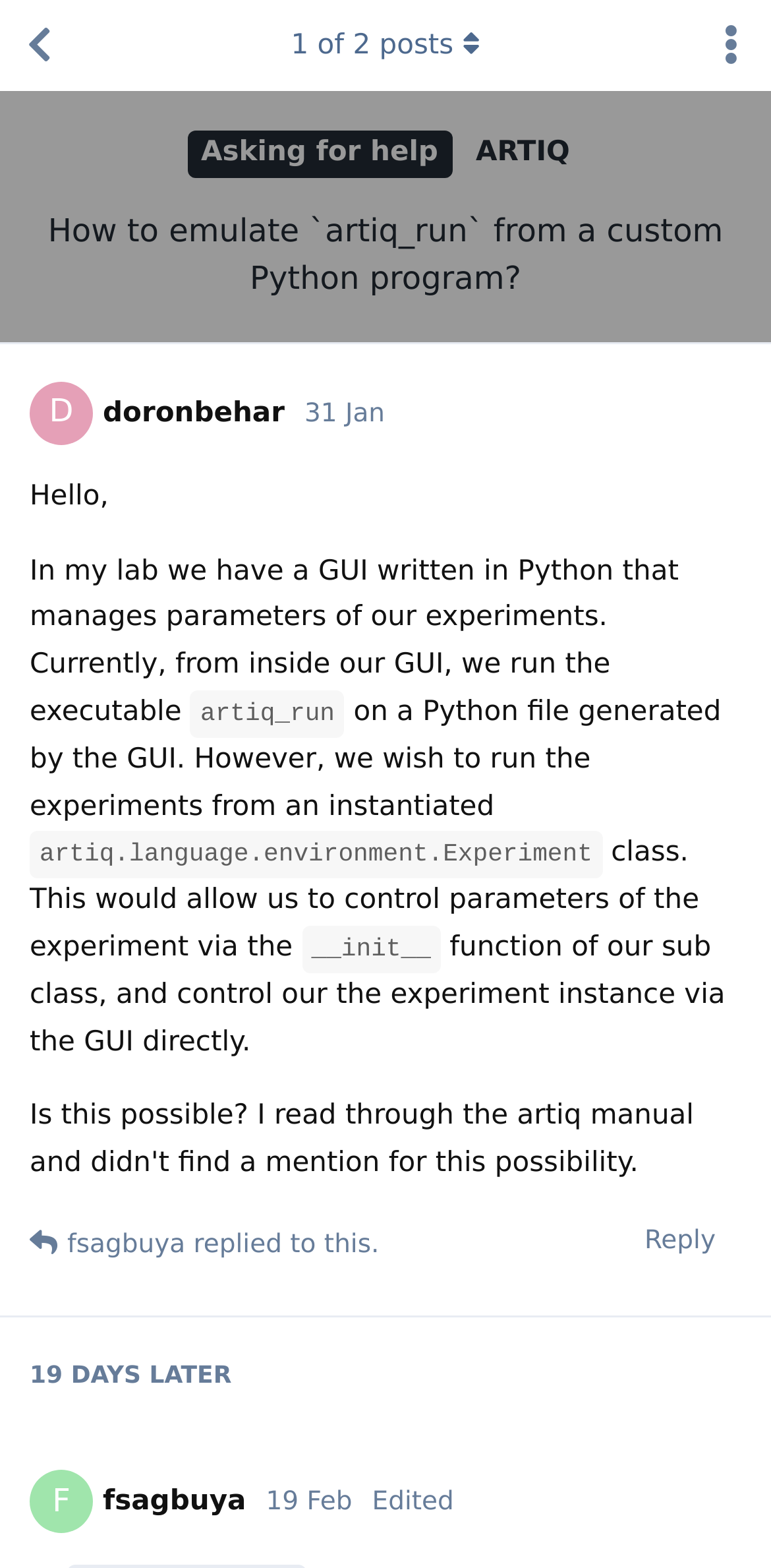Calculate the bounding box coordinates of the UI element given the description: "Toggle mobile menu".

None